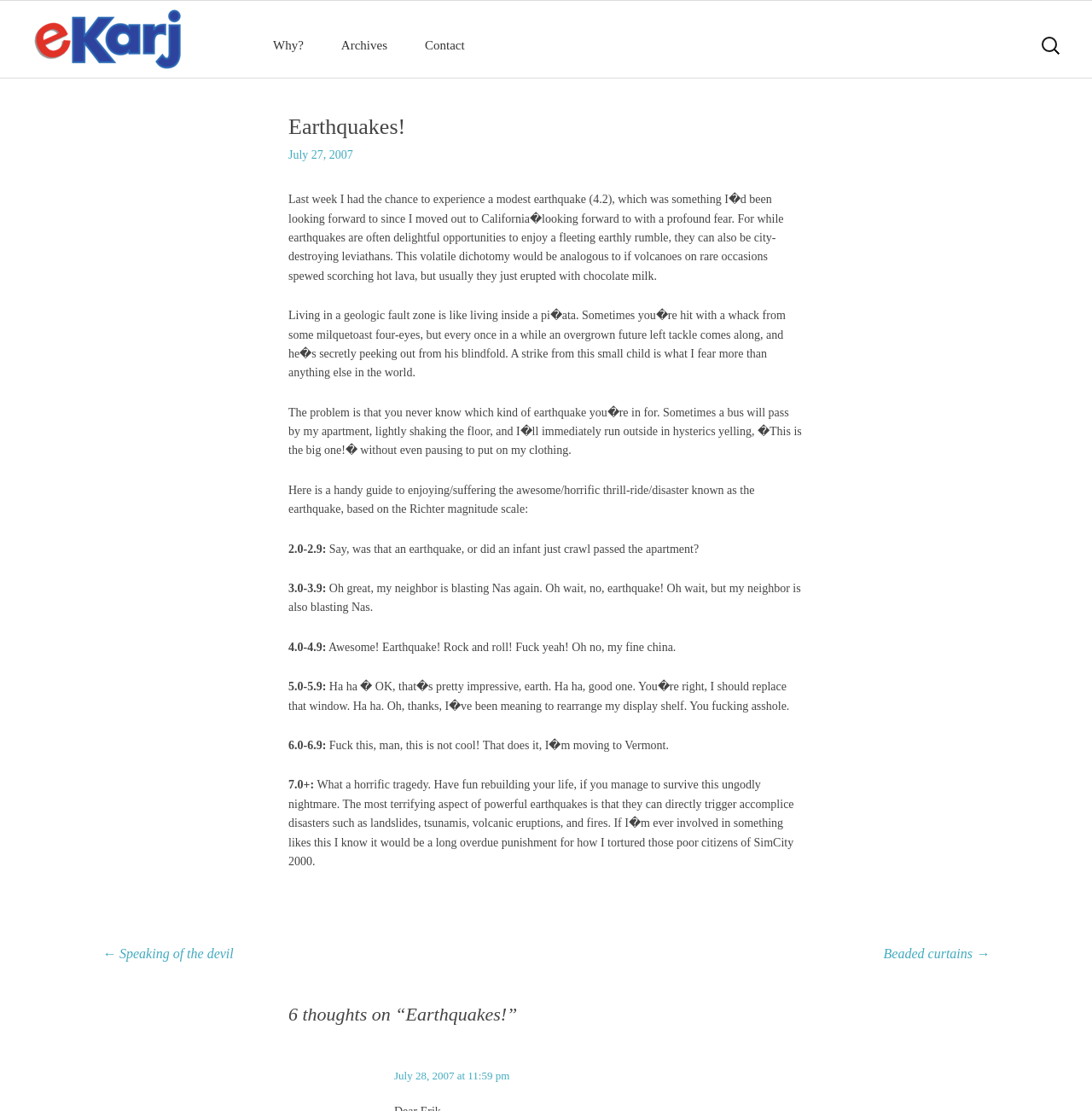Produce a meticulous description of the webpage.

The webpage is about earthquakes, with the title "Earthquakes! – eKarj" at the top. Below the title, there is an image and a heading "eKarj". On the top-right corner, there are links to "Skip to content", "Why?", "Archives", and "Contact". A search bar is located on the top-right corner, with a label "Search for:".

The main content of the webpage is an article about earthquakes, which starts with a heading "Earthquakes!" followed by a link to "July 27, 2007". The article is divided into several paragraphs, where the author shares their experience of having a modest earthquake and their fear of powerful earthquakes. The author also provides a humorous guide to enjoying or suffering earthquakes based on the Richter magnitude scale, with descriptions of what to expect at different magnitude levels.

At the bottom of the article, there are links to "Post navigation", "← Speaking of the devil", and "Beaded curtains →". Below that, there is a heading "6 thoughts on “Earthquakes!”" followed by a comment section with a link to "July 28, 2007 at 11:59 pm".